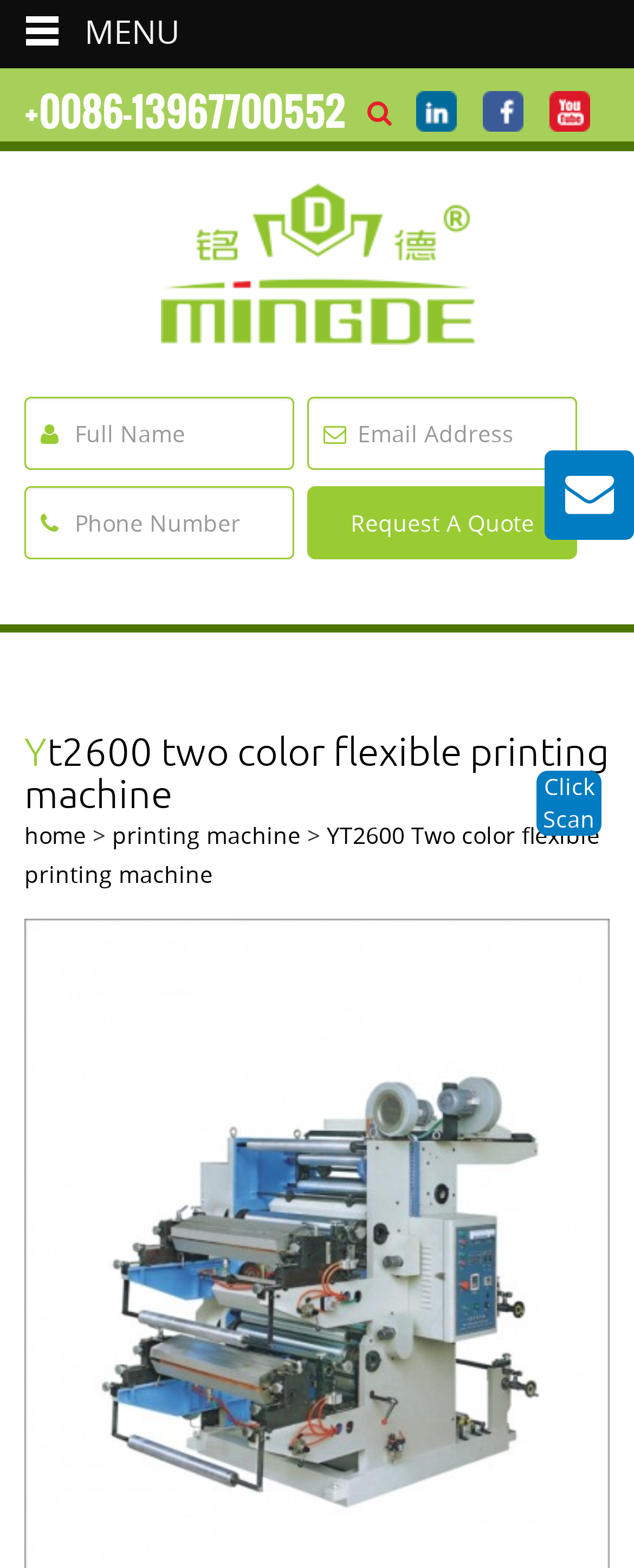Reply to the question below using a single word or brief phrase:
What type of machine is described?

Two color flexible printing machine